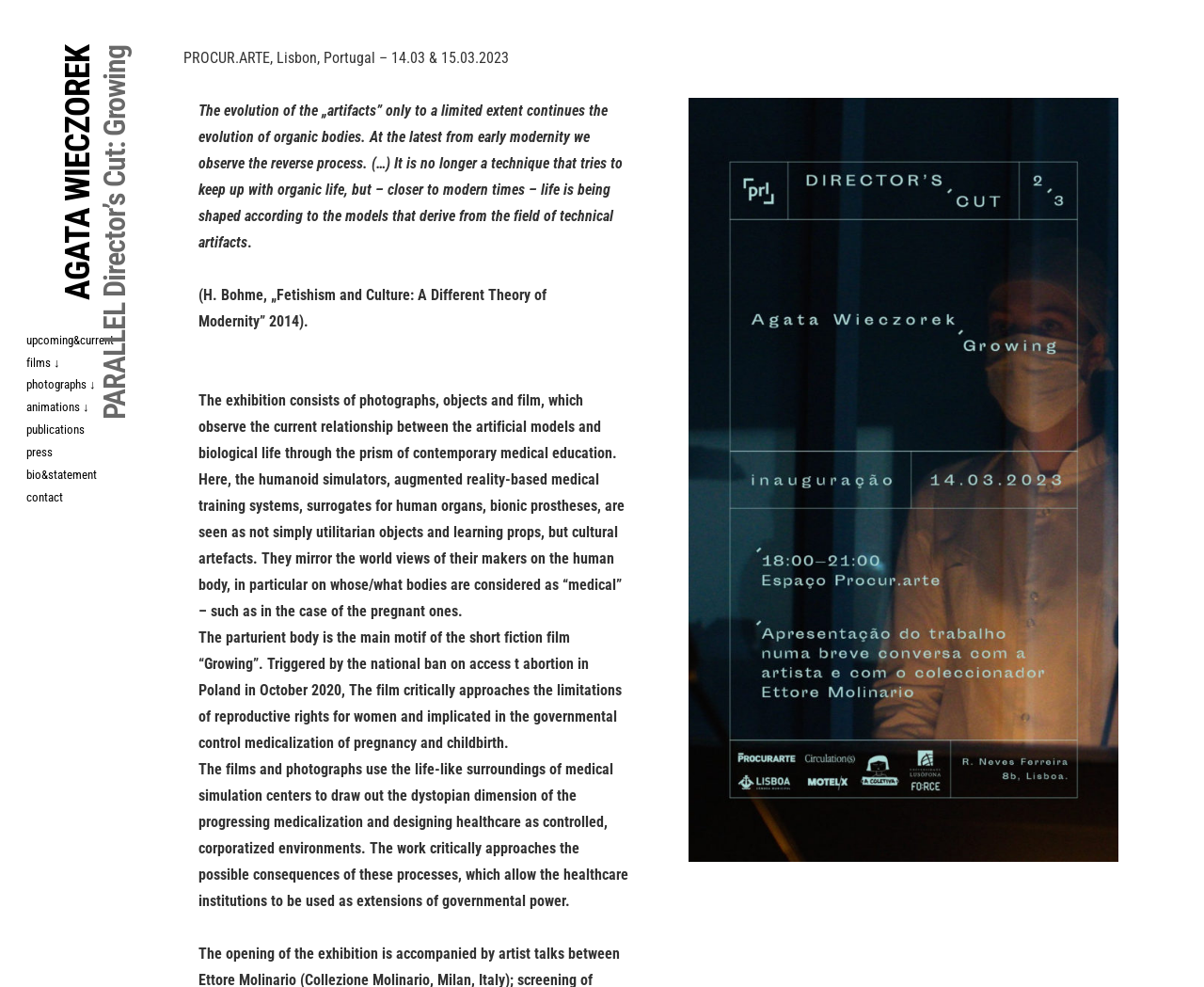Refer to the image and answer the question with as much detail as possible: What is the theme of the exhibition?

I found the answer by reading the StaticText element with the text 'The exhibition consists of photographs, objects and film, which observe the current relationship between the artificial models and biological life through the prism of contemporary medical education.', which describes the theme of the exhibition.